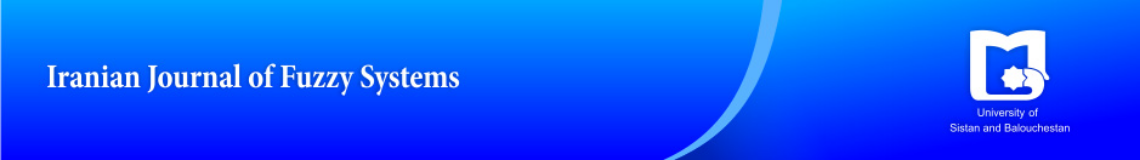Provide a comprehensive description of the image.

The image showcases the title and logo of the "Iranian Journal of Fuzzy Systems." The journal's name is prominently displayed in elegant white font against a vibrant blue gradient background, conveying a sense of professionalism and academic rigor. In the lower right corner, the logo of the University of Sistan and Balouchestan is featured, symbolizing the institution's affiliation and support for the journal. This visual representation encapsulates the journal's focus on fuzzy systems, inviting researchers and academics to engage with its published works.